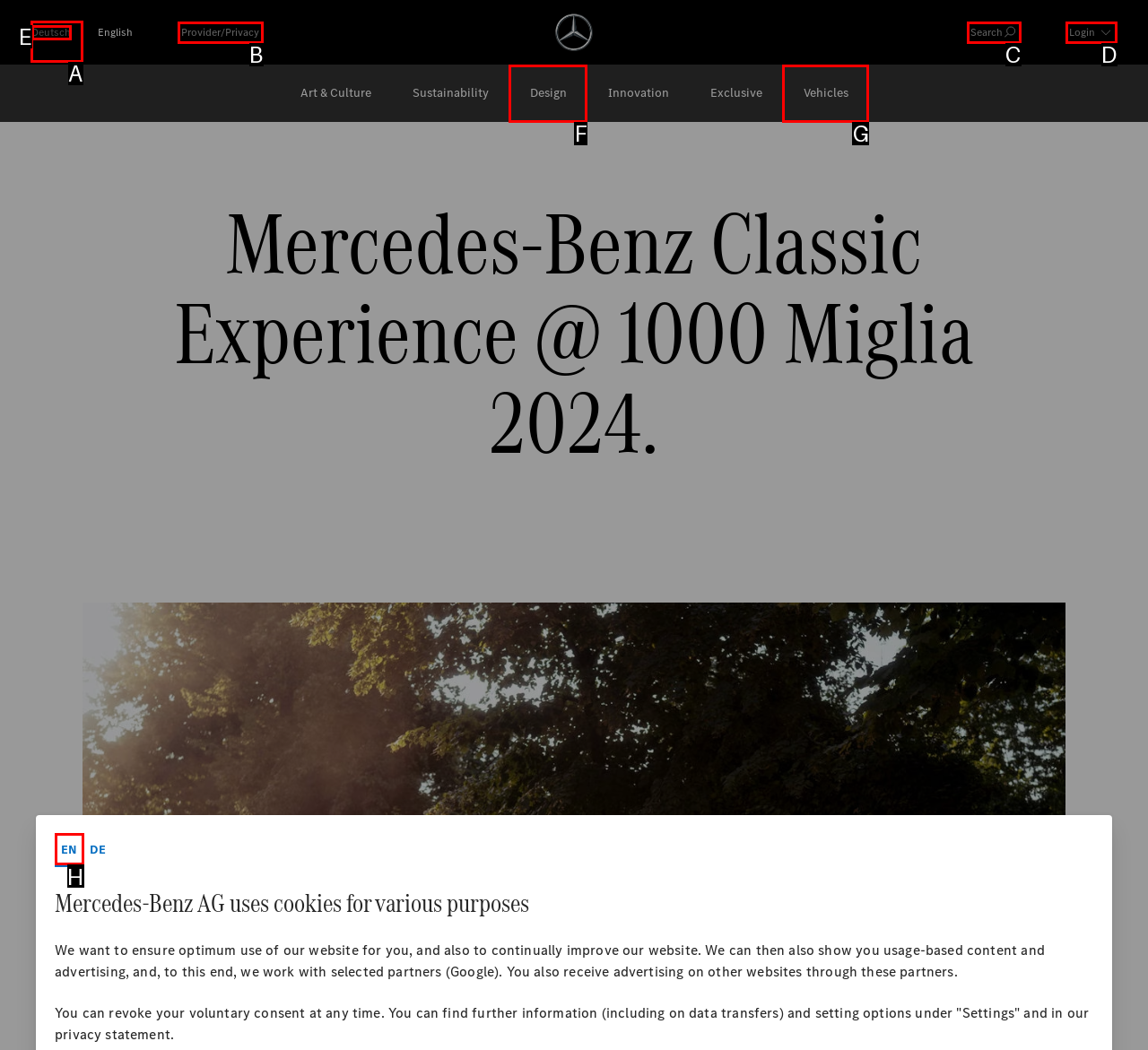Identify the appropriate lettered option to execute the following task: Switch to English language
Respond with the letter of the selected choice.

H